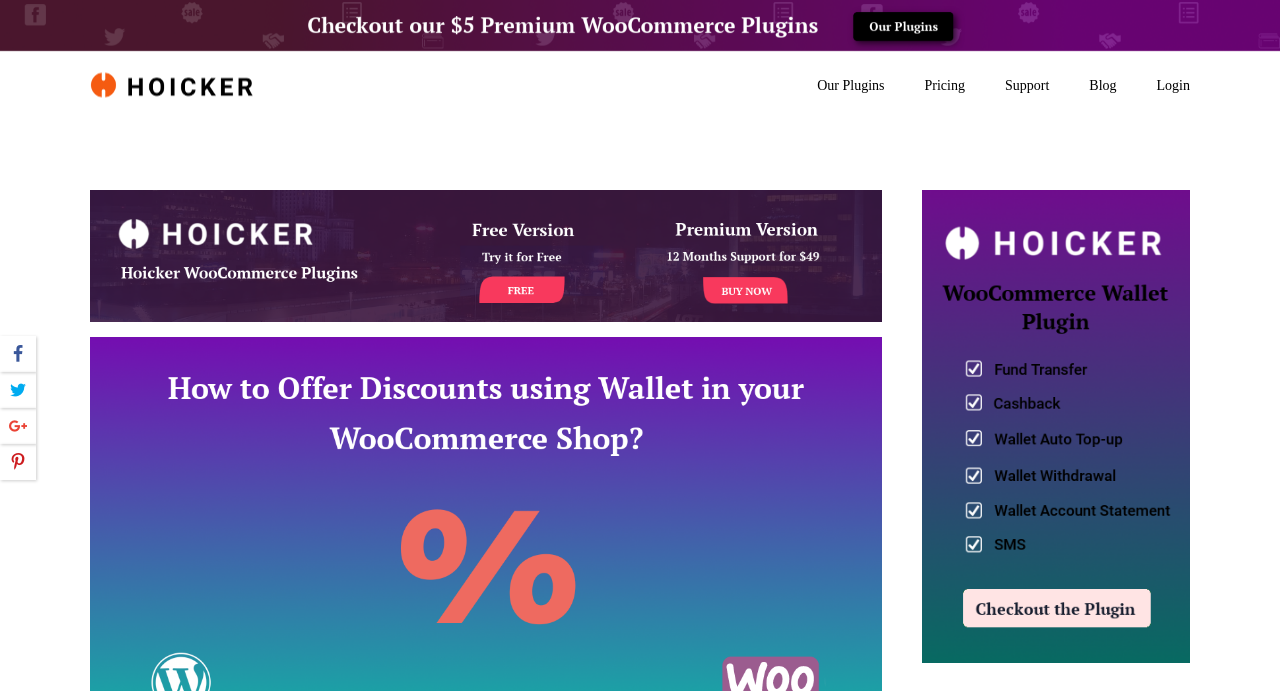Based on the image, provide a detailed and complete answer to the question: 
What is the function of the 'Login' link?

The 'Login' link is likely used for users to log in to their accounts on the site, which suggests that the site has user accounts and requires login credentials to access certain features or content.